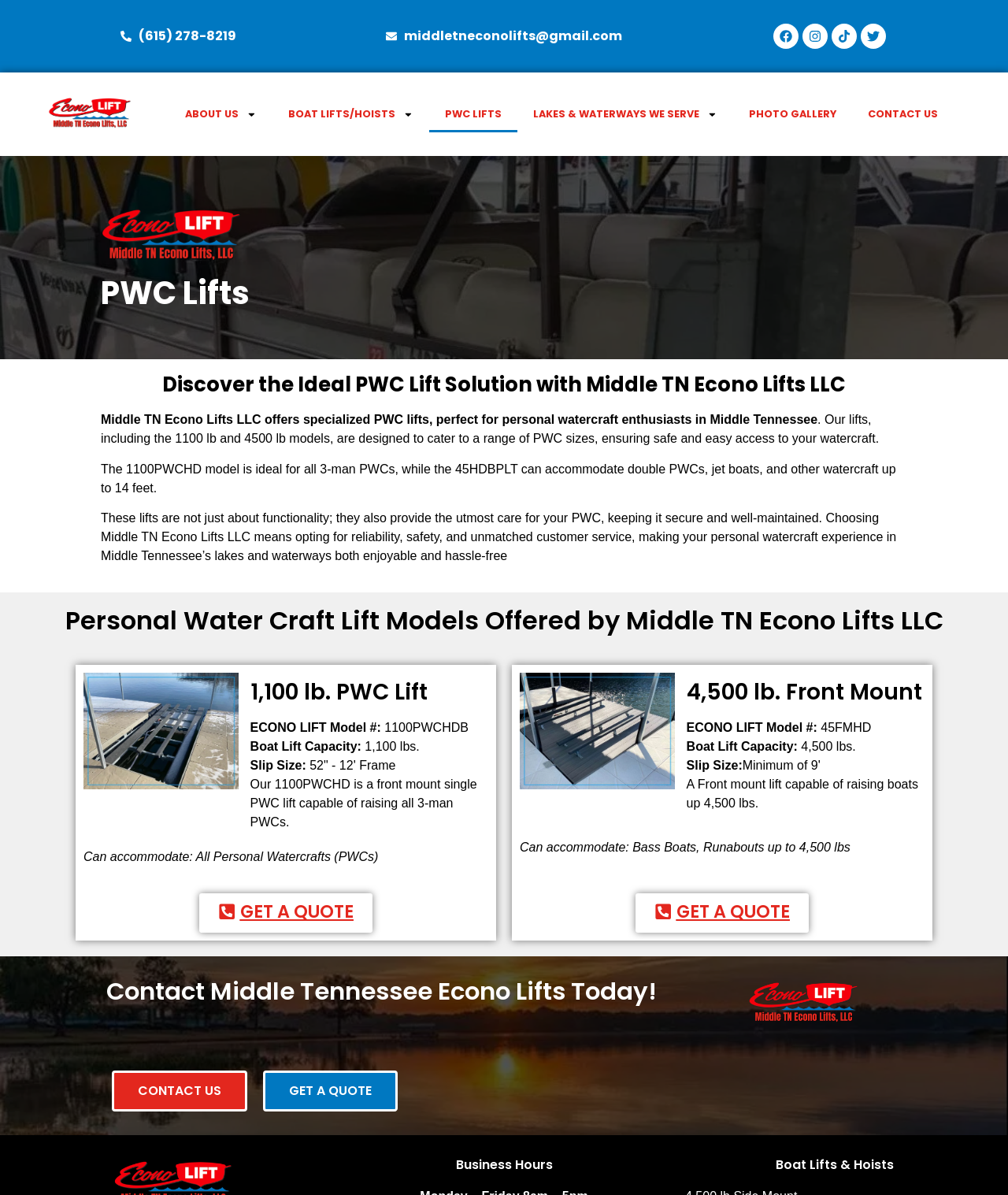Show the bounding box coordinates for the element that needs to be clicked to execute the following instruction: "Visit the Facebook page". Provide the coordinates in the form of four float numbers between 0 and 1, i.e., [left, top, right, bottom].

[0.767, 0.02, 0.792, 0.041]